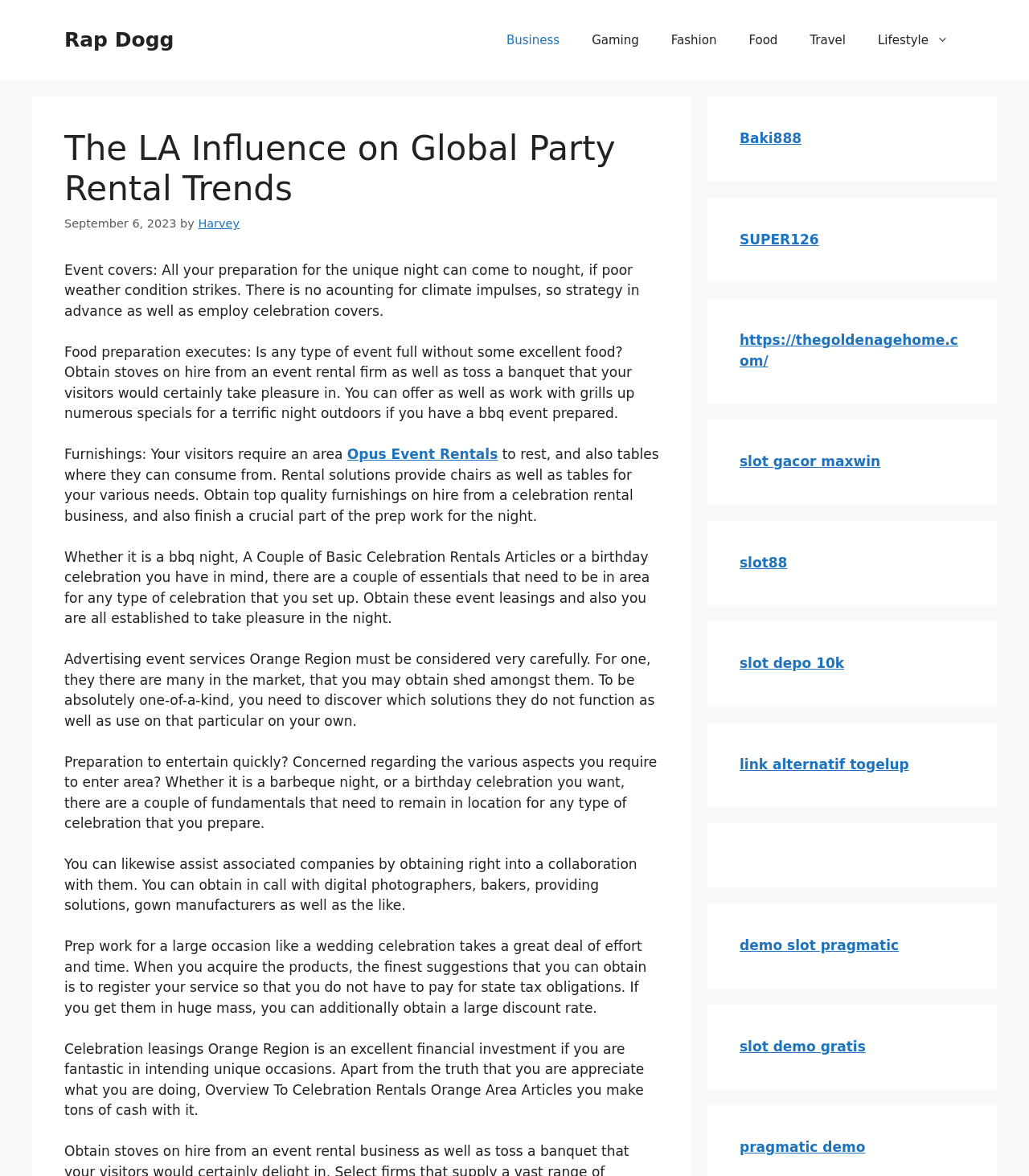Locate the bounding box coordinates of the element's region that should be clicked to carry out the following instruction: "Click on the 'Business' link". The coordinates need to be four float numbers between 0 and 1, i.e., [left, top, right, bottom].

[0.477, 0.014, 0.559, 0.055]